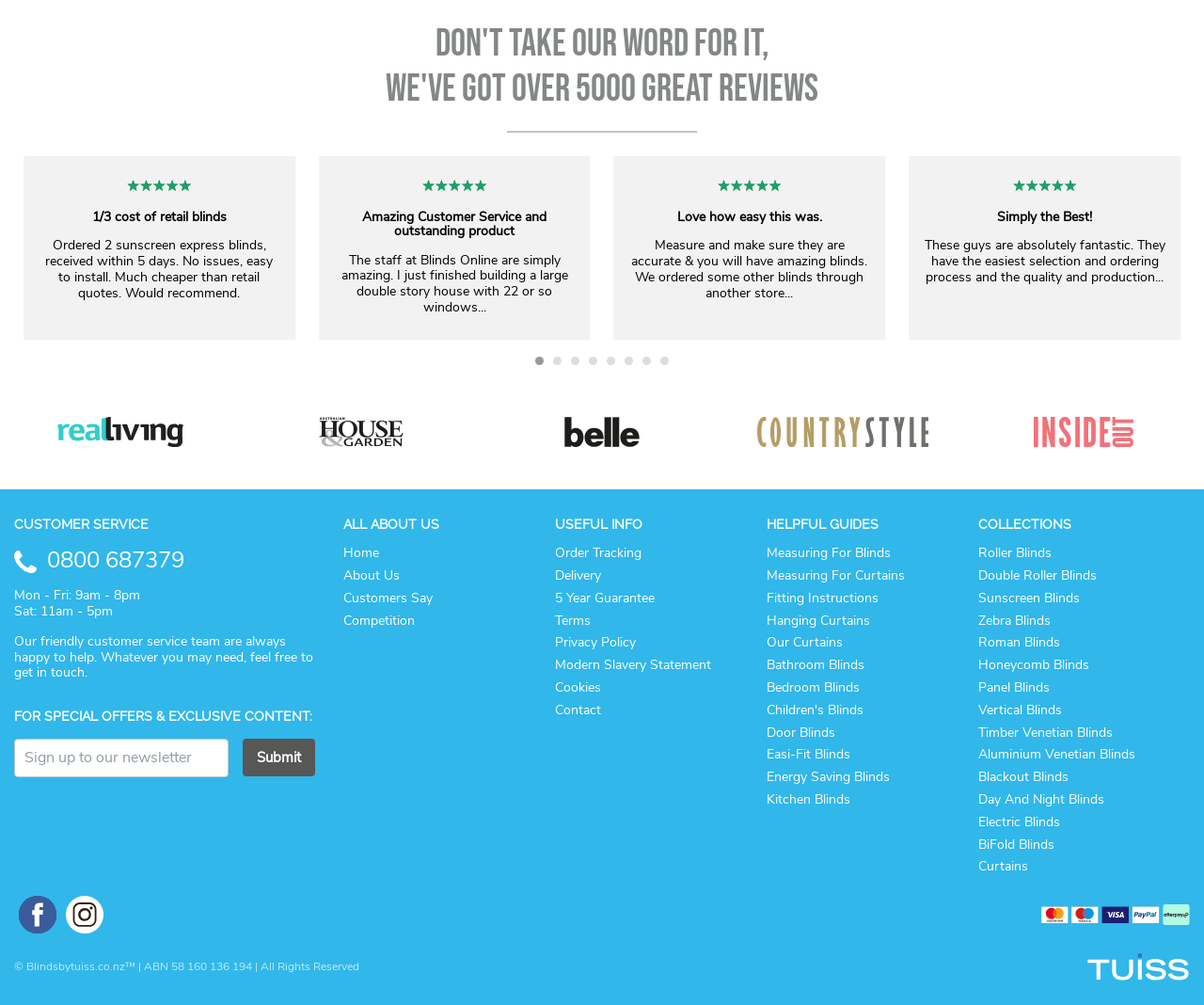How many carousel pages are there?
Answer with a single word or short phrase according to what you see in the image.

8